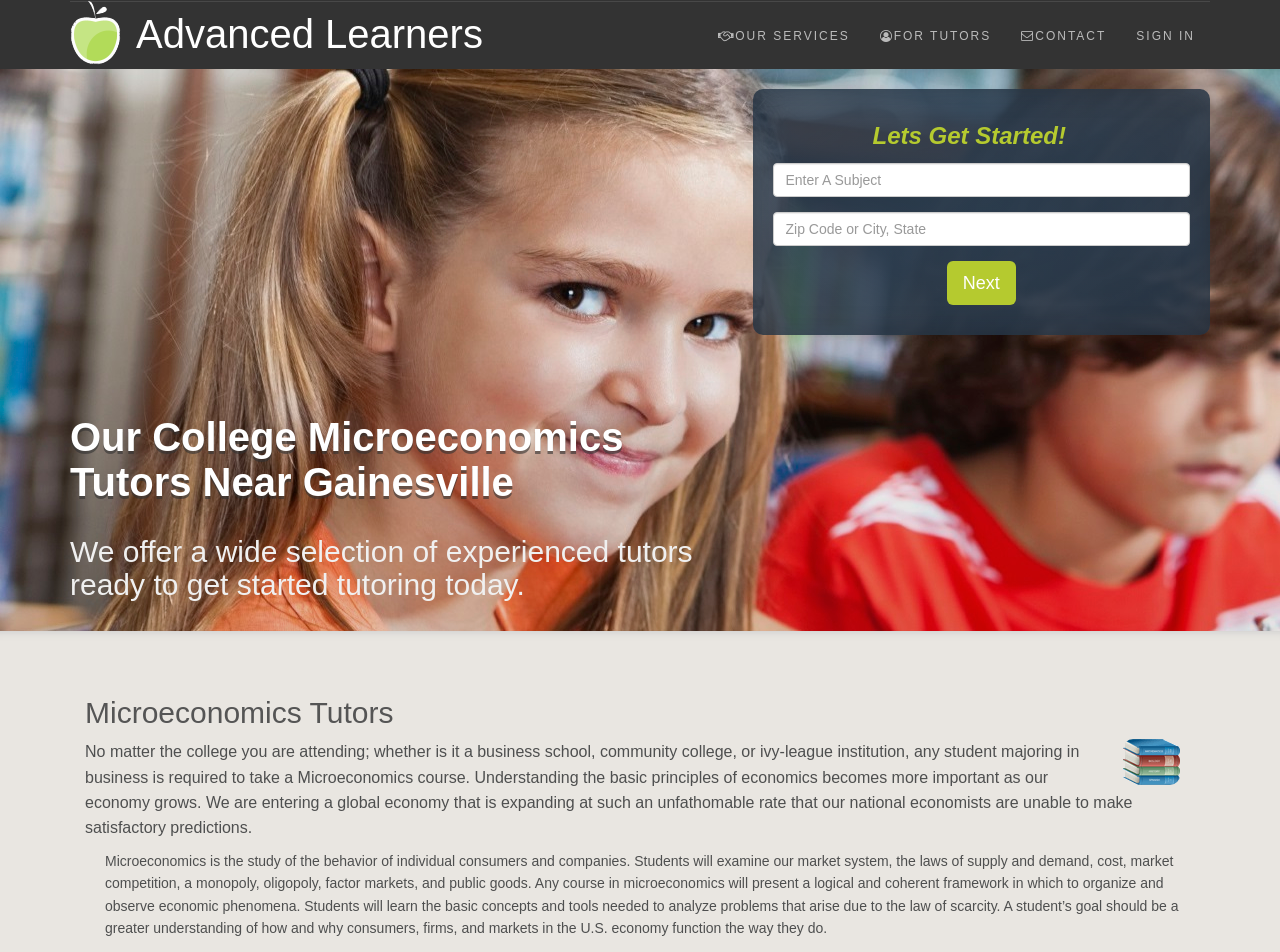Bounding box coordinates are specified in the format (top-left x, top-left y, bottom-right x, bottom-right y). All values are floating point numbers bounded between 0 and 1. Please provide the bounding box coordinate of the region this sentence describes: For Tutors

[0.676, 0.012, 0.786, 0.064]